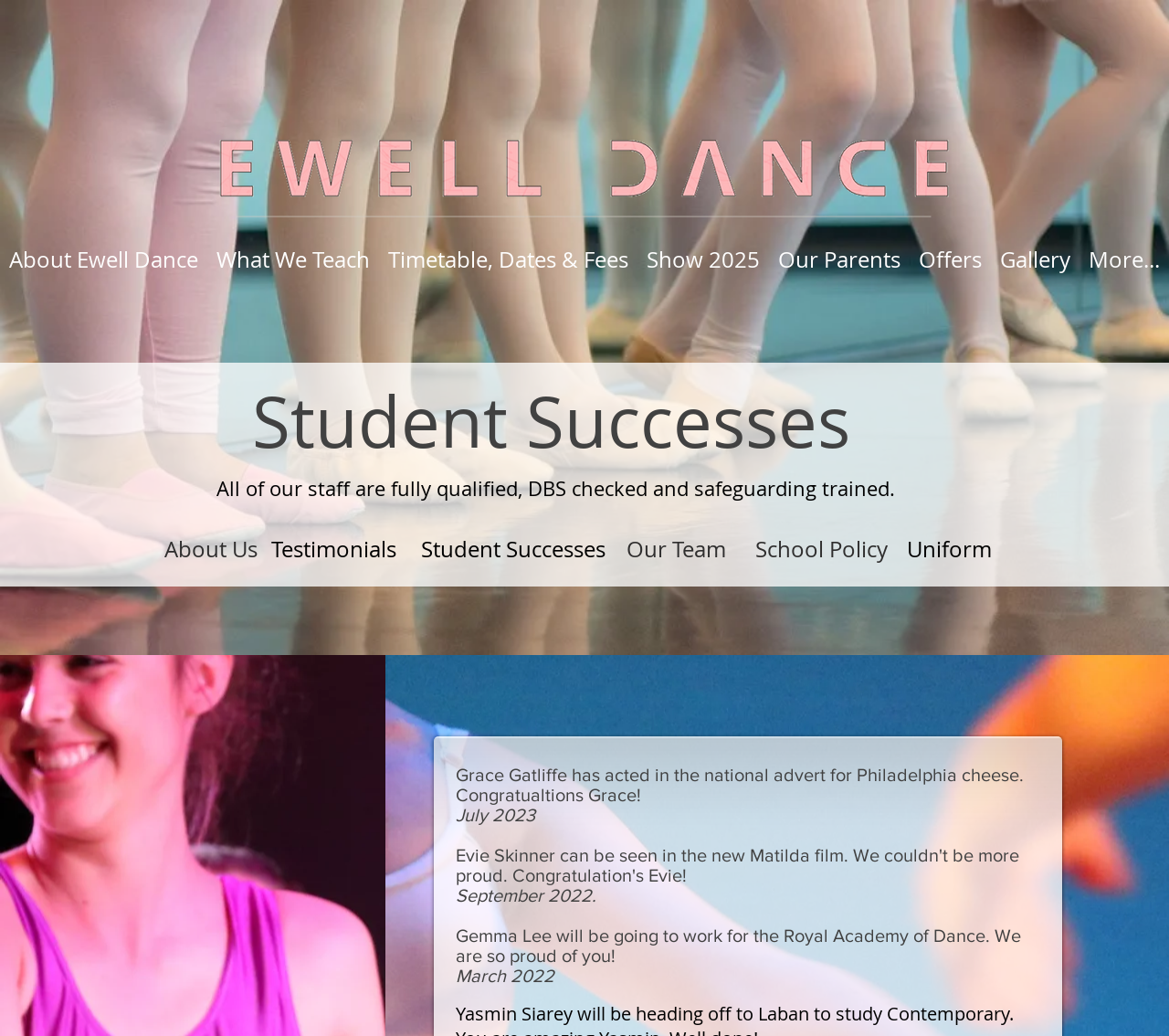What is the name of the student who acted in a national advert?
Using the image as a reference, give a one-word or short phrase answer.

Grace Gatliffe